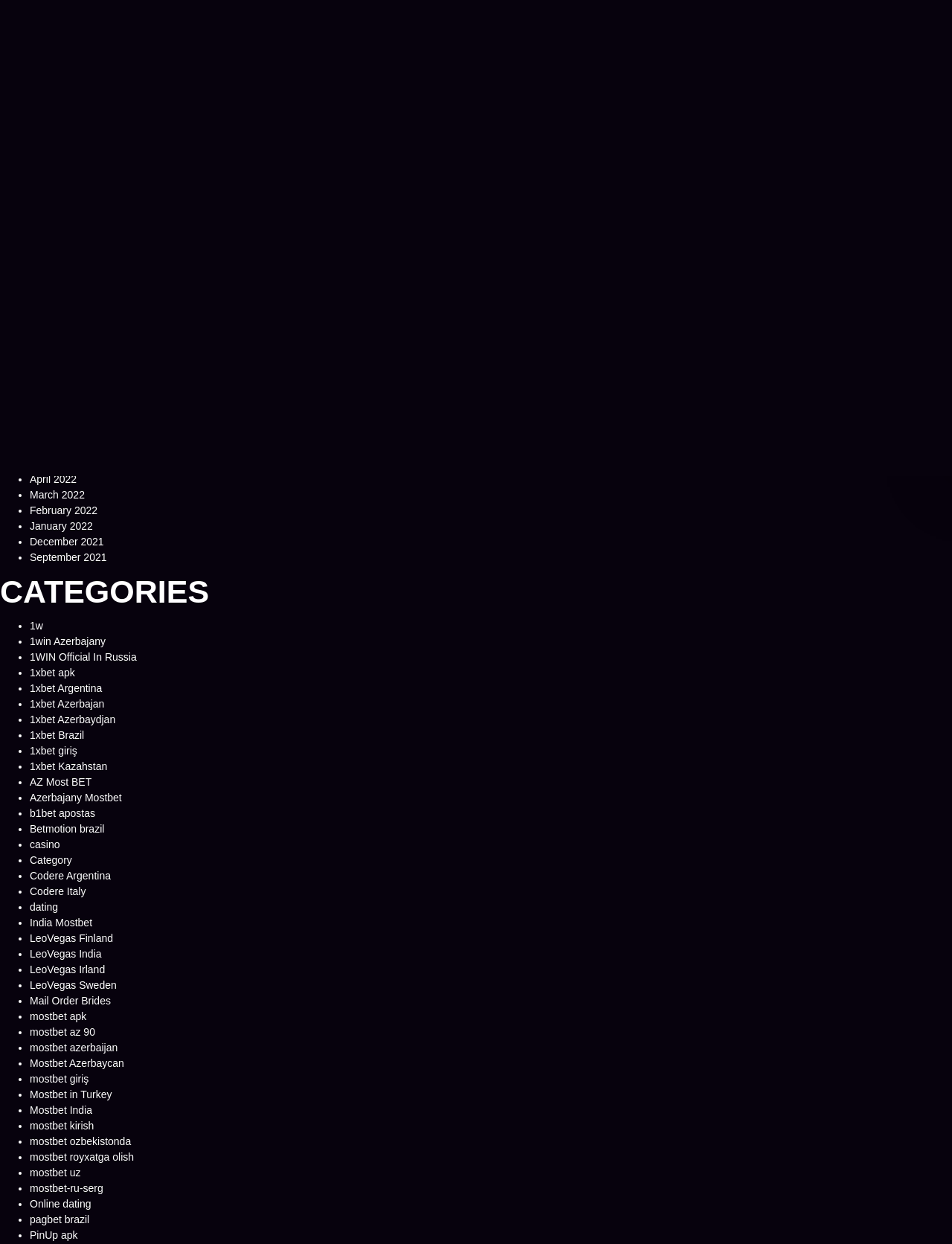Identify and provide the bounding box coordinates of the UI element described: "mostbet-ru-serg". The coordinates should be formatted as [left, top, right, bottom], with each number being a float between 0 and 1.

[0.031, 0.95, 0.108, 0.96]